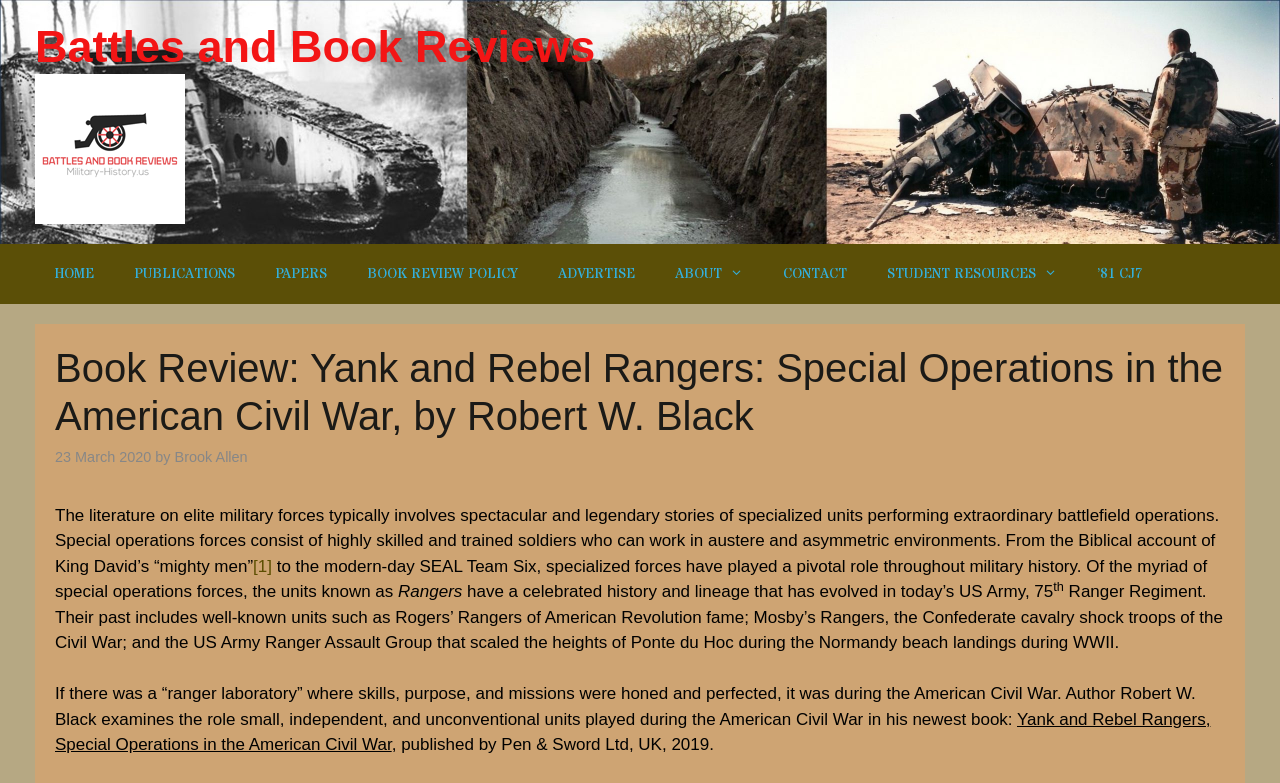Please specify the bounding box coordinates of the area that should be clicked to accomplish the following instruction: "Click on the '[1]' link". The coordinates should consist of four float numbers between 0 and 1, i.e., [left, top, right, bottom].

[0.198, 0.711, 0.212, 0.735]